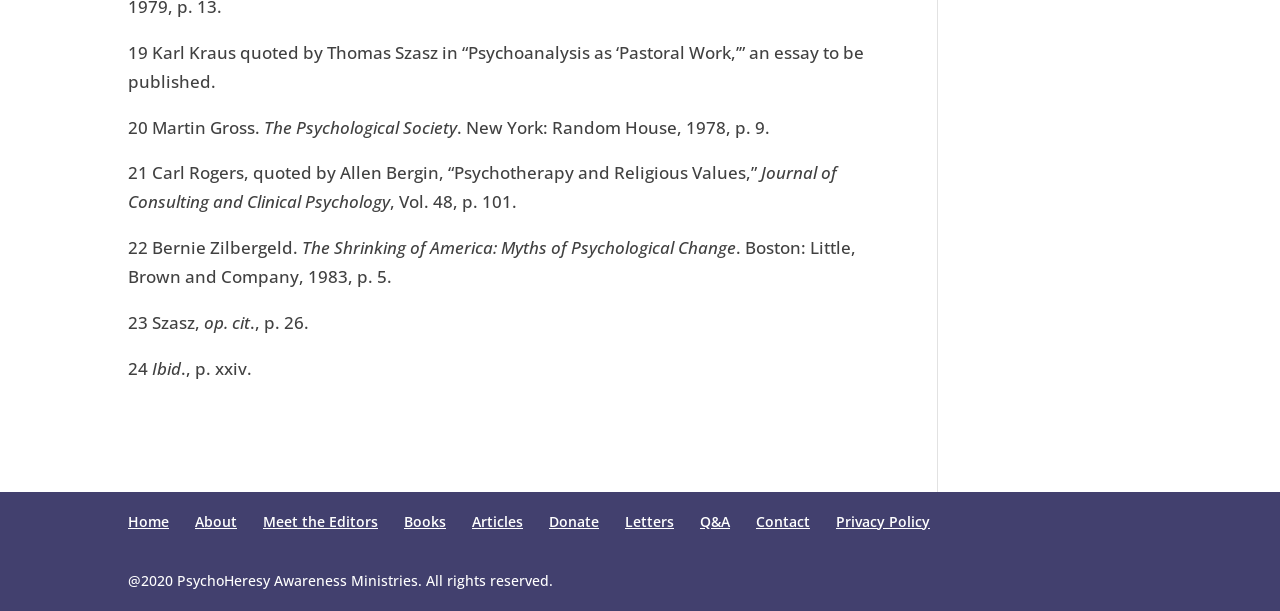Please pinpoint the bounding box coordinates for the region I should click to adhere to this instruction: "Read Letters".

[0.488, 0.838, 0.527, 0.869]